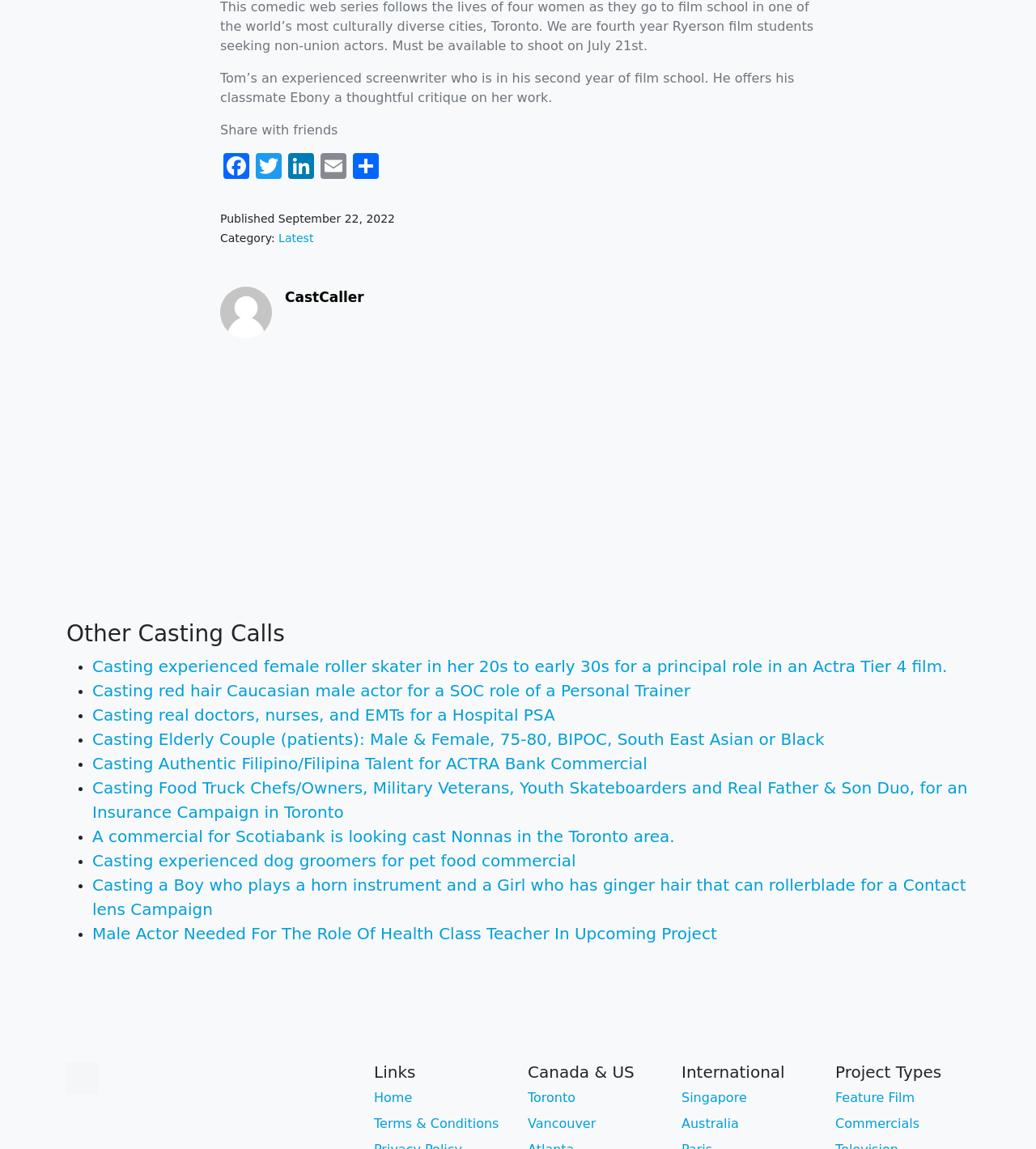Determine the bounding box coordinates for the UI element matching this description: "Report + Support".

None